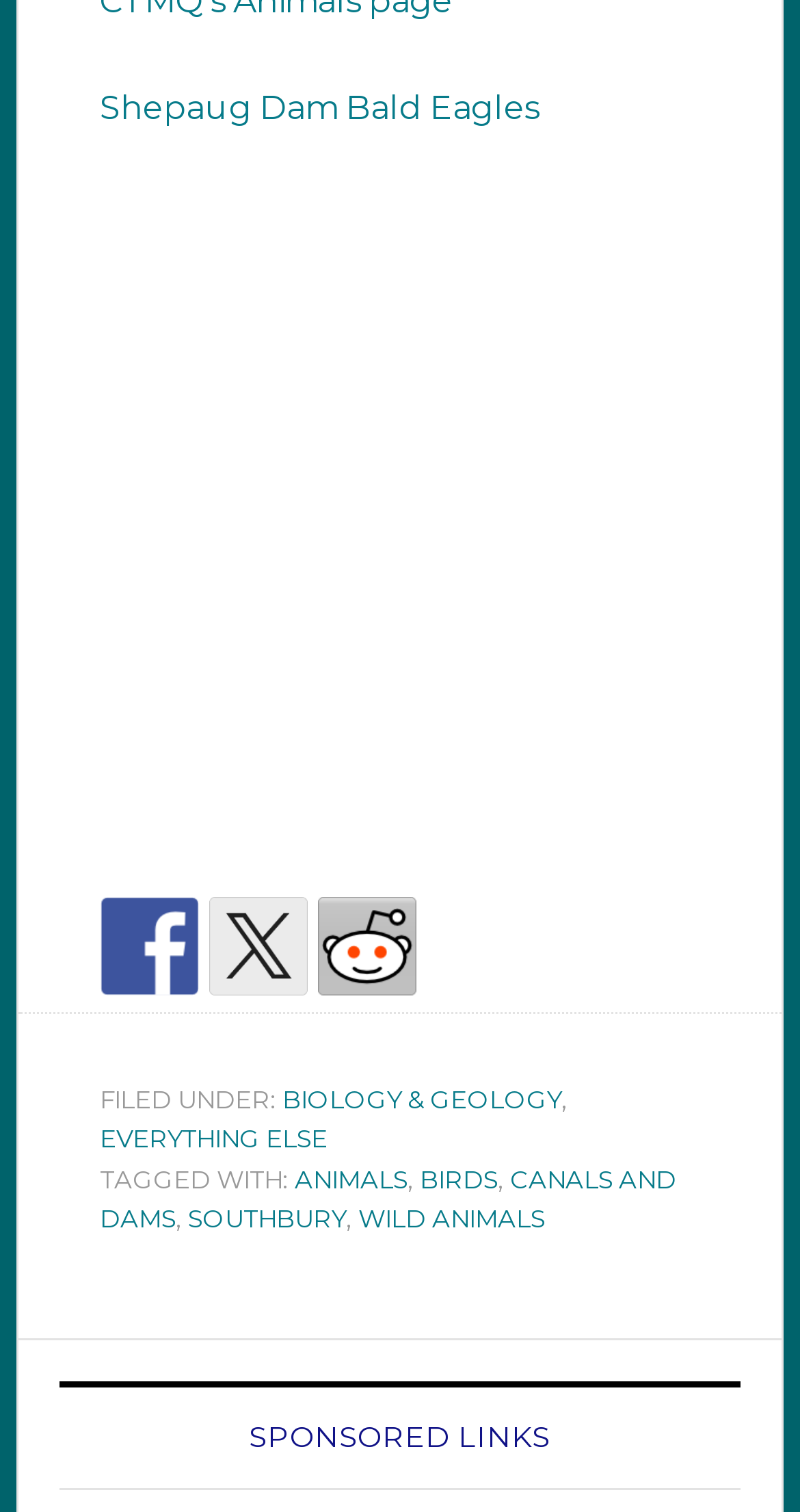Identify the bounding box coordinates of the clickable section necessary to follow the following instruction: "check out ANIMALS". The coordinates should be presented as four float numbers from 0 to 1, i.e., [left, top, right, bottom].

[0.369, 0.769, 0.51, 0.79]